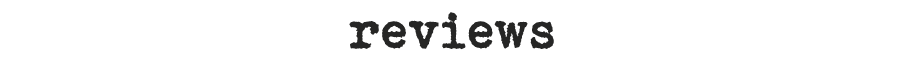What is the likely backdrop of the text?
Could you answer the question with a detailed and thorough explanation?

The backdrop of the text is likely simple, focusing on the word 'reviews' itself, which occupies a prominent position in the layout, making it clear that the content accompanying it will delve into various reviews.